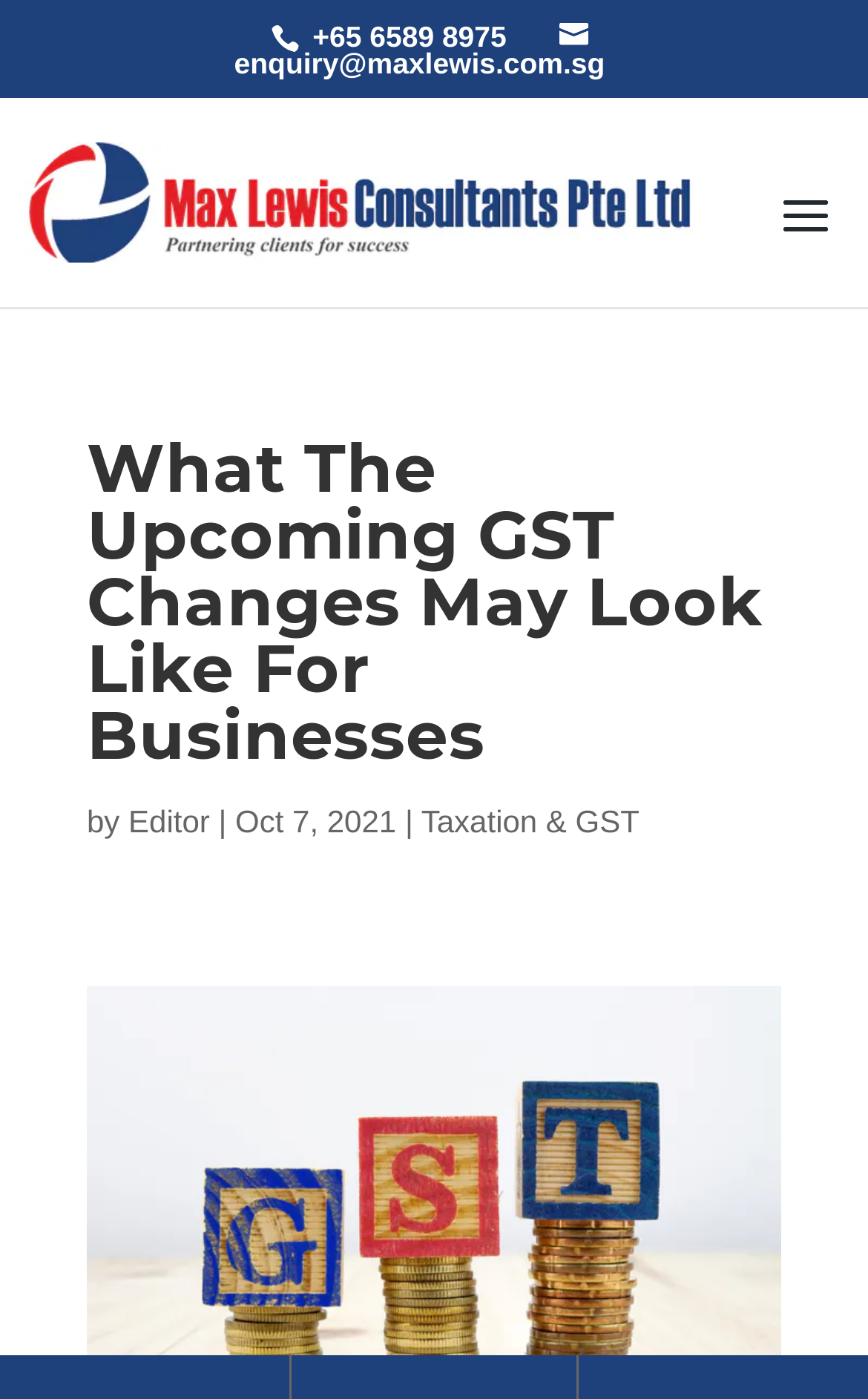What is the phone number for contact?
Please give a detailed and elaborate answer to the question based on the image.

I found the phone number by looking at the link element with the text '+65 6589 8975' which is located near the top of the webpage.